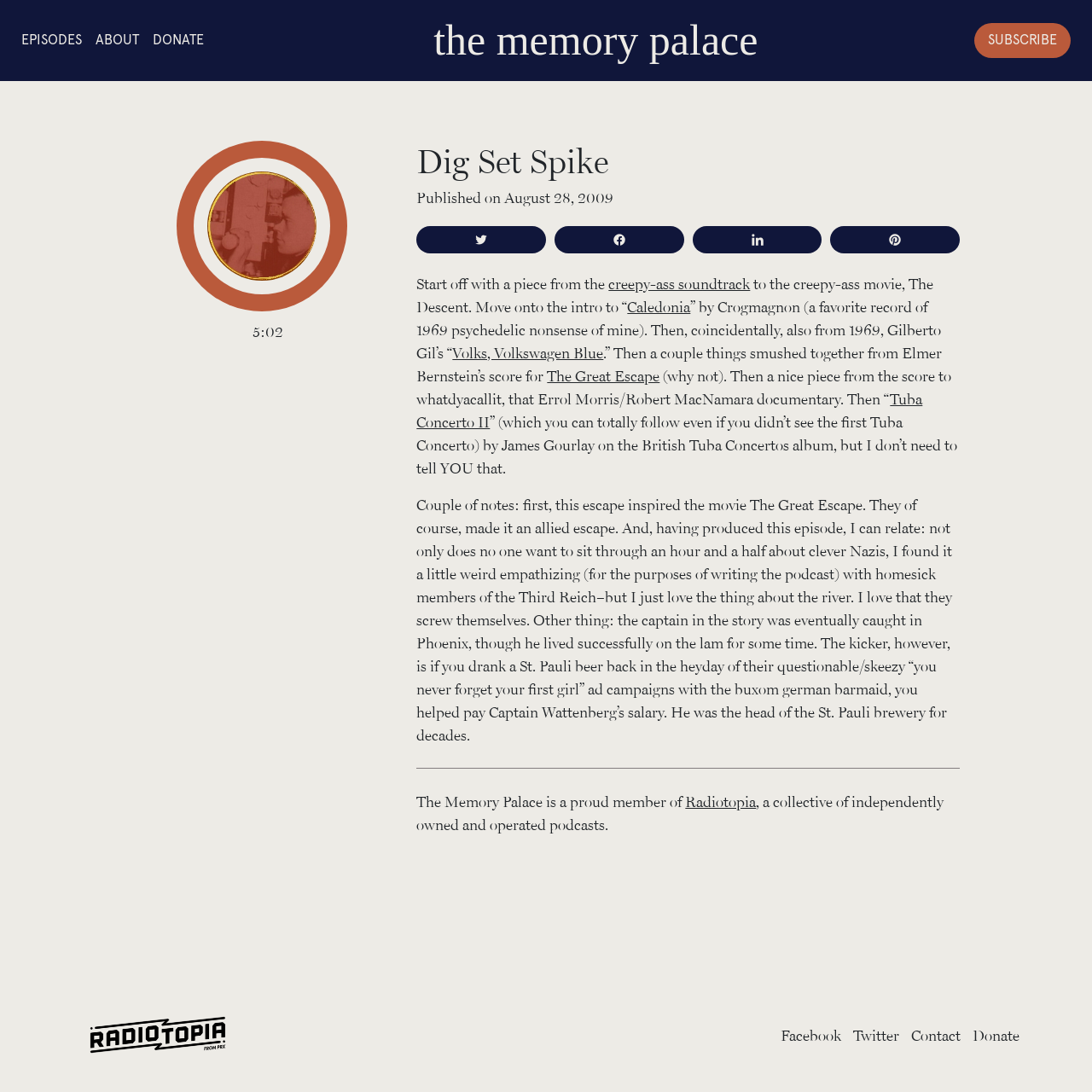Please find the bounding box coordinates of the element that must be clicked to perform the given instruction: "Visit the 'ABOUT' page". The coordinates should be four float numbers from 0 to 1, i.e., [left, top, right, bottom].

[0.088, 0.021, 0.14, 0.053]